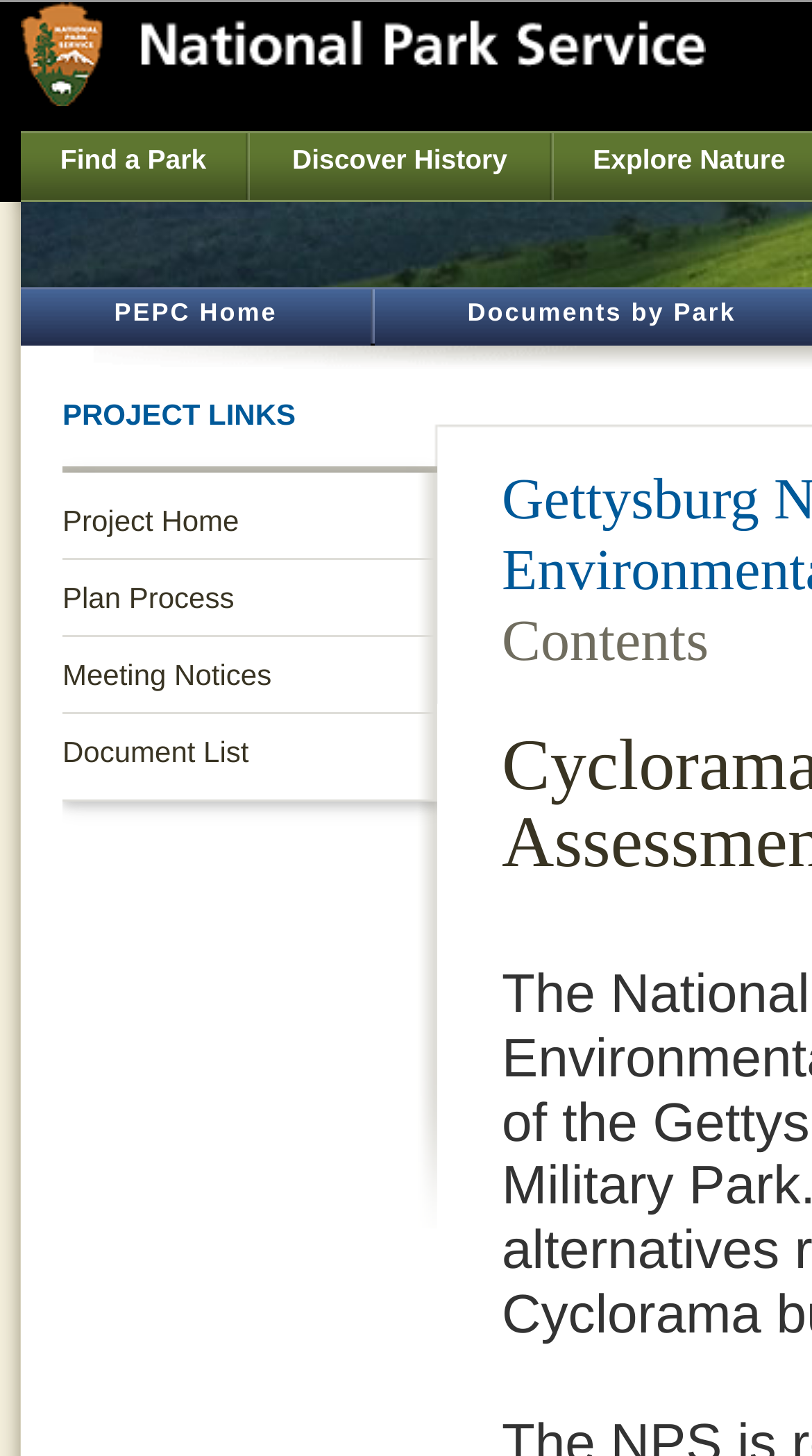Please specify the coordinates of the bounding box for the element that should be clicked to carry out this instruction: "Go to the project home page". The coordinates must be four float numbers between 0 and 1, formatted as [left, top, right, bottom].

[0.077, 0.345, 0.538, 0.37]